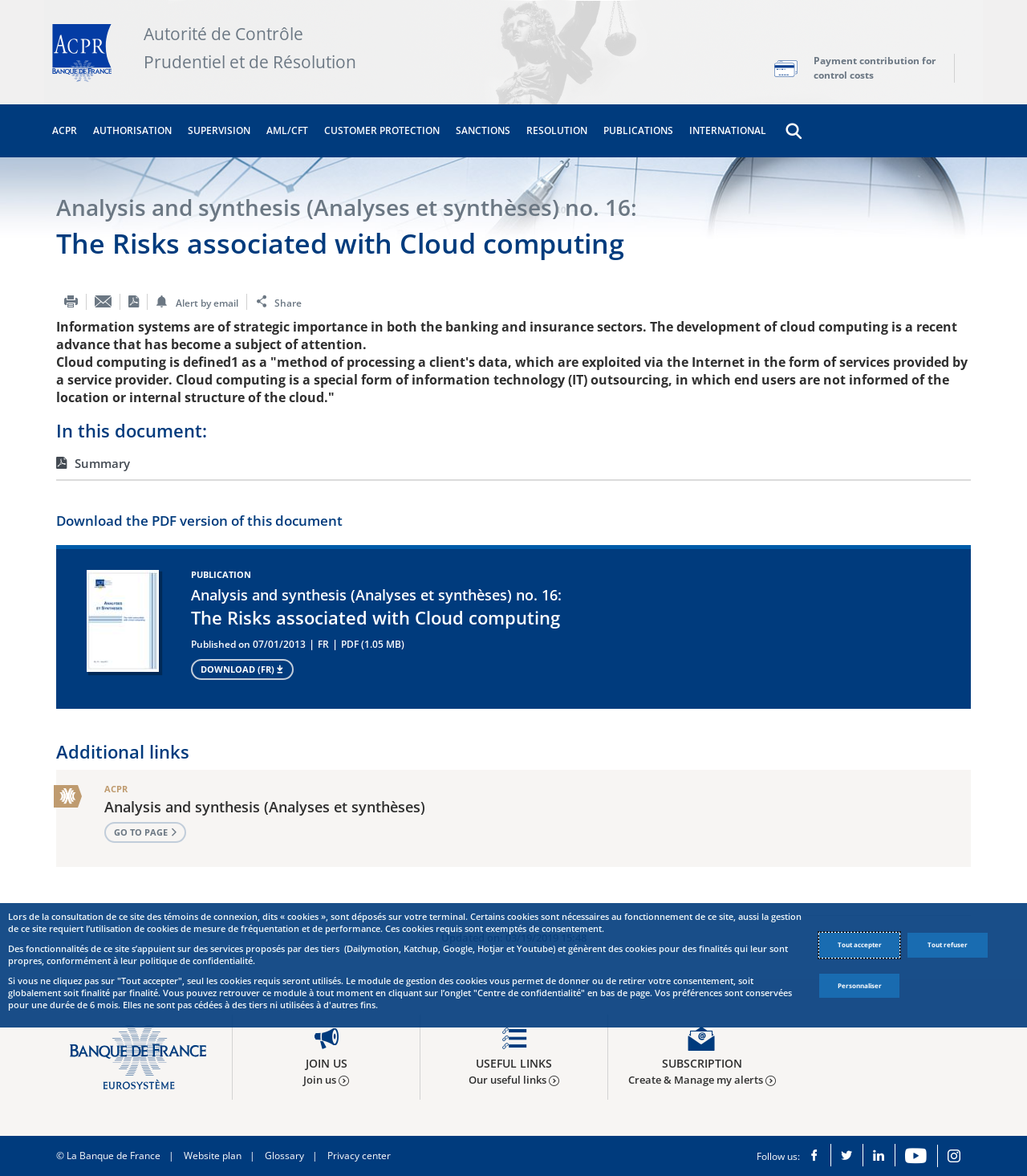What is the language of the PDF version of the document?
Using the image, elaborate on the answer with as much detail as possible.

The language of the PDF version of the document can be determined by looking at the text 'DOWNLOAD (FR)' which indicates that the PDF is in French.